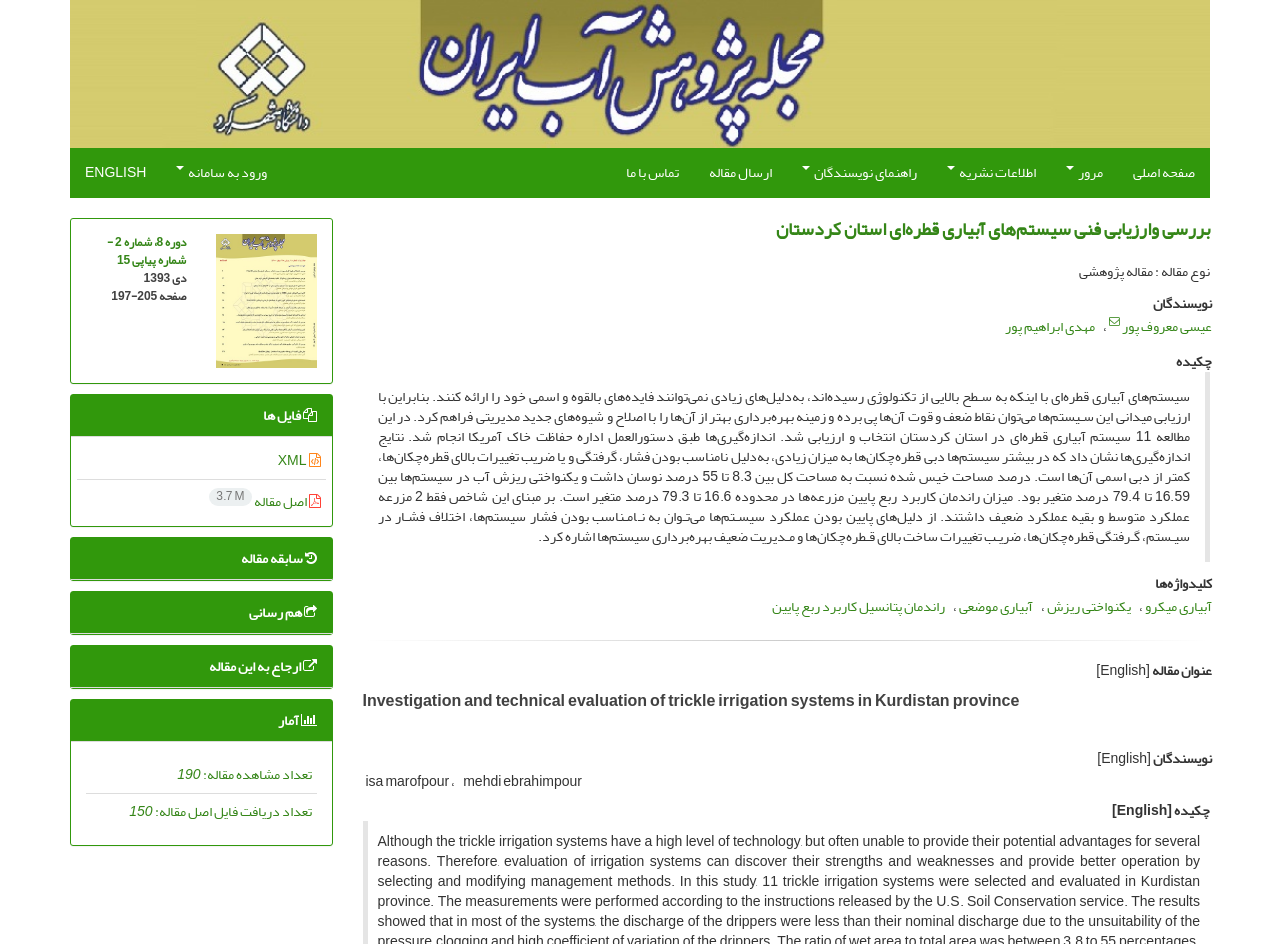Given the element description, predict the bounding box coordinates in the format (top-left x, top-left y, bottom-right x, bottom-right y), using floating point numbers between 0 and 1: آبیاری میکرو

[0.895, 0.628, 0.947, 0.656]